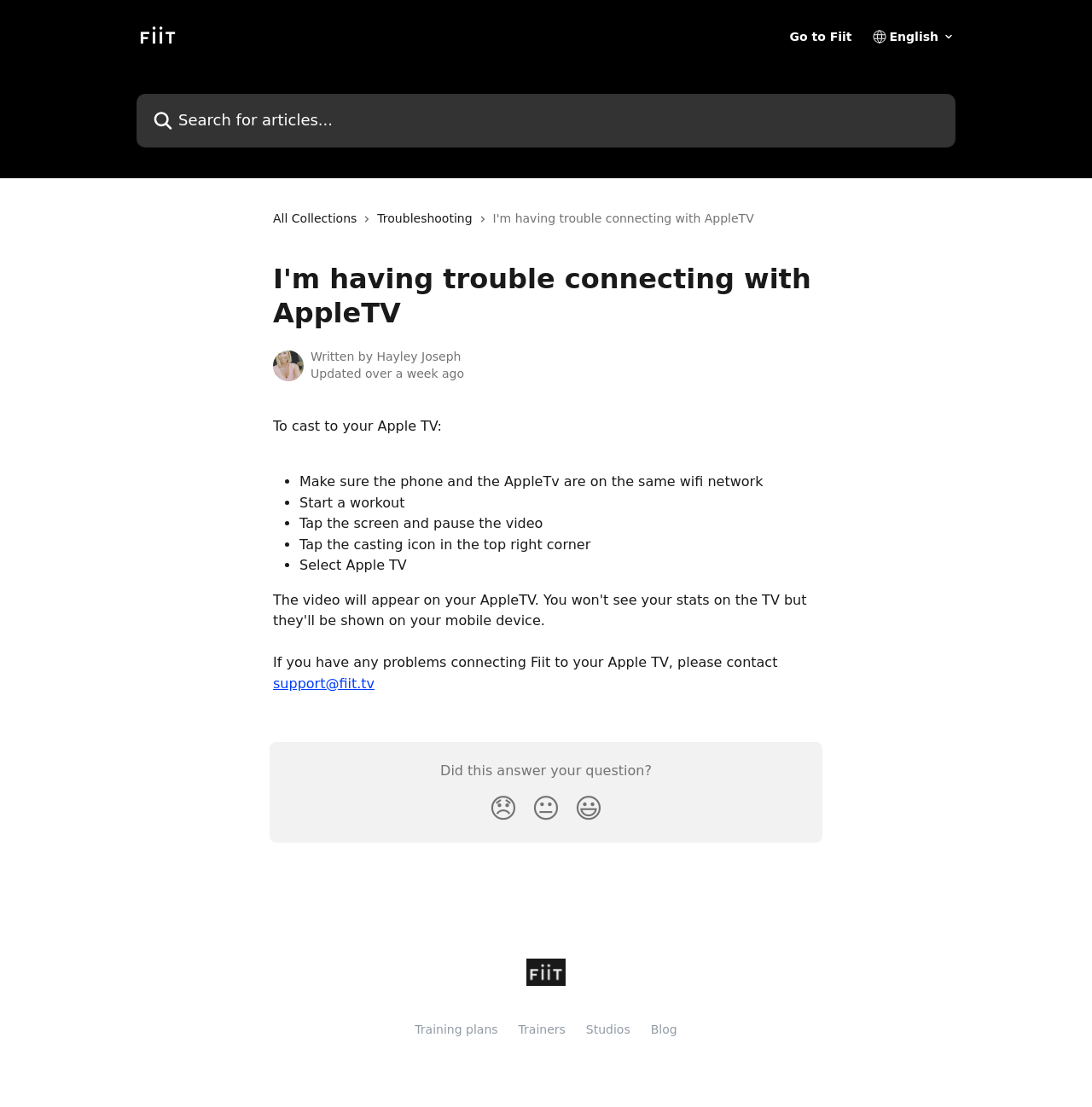Identify the bounding box coordinates of the clickable region required to complete the instruction: "Search for articles". The coordinates should be given as four float numbers within the range of 0 and 1, i.e., [left, top, right, bottom].

[0.125, 0.085, 0.875, 0.133]